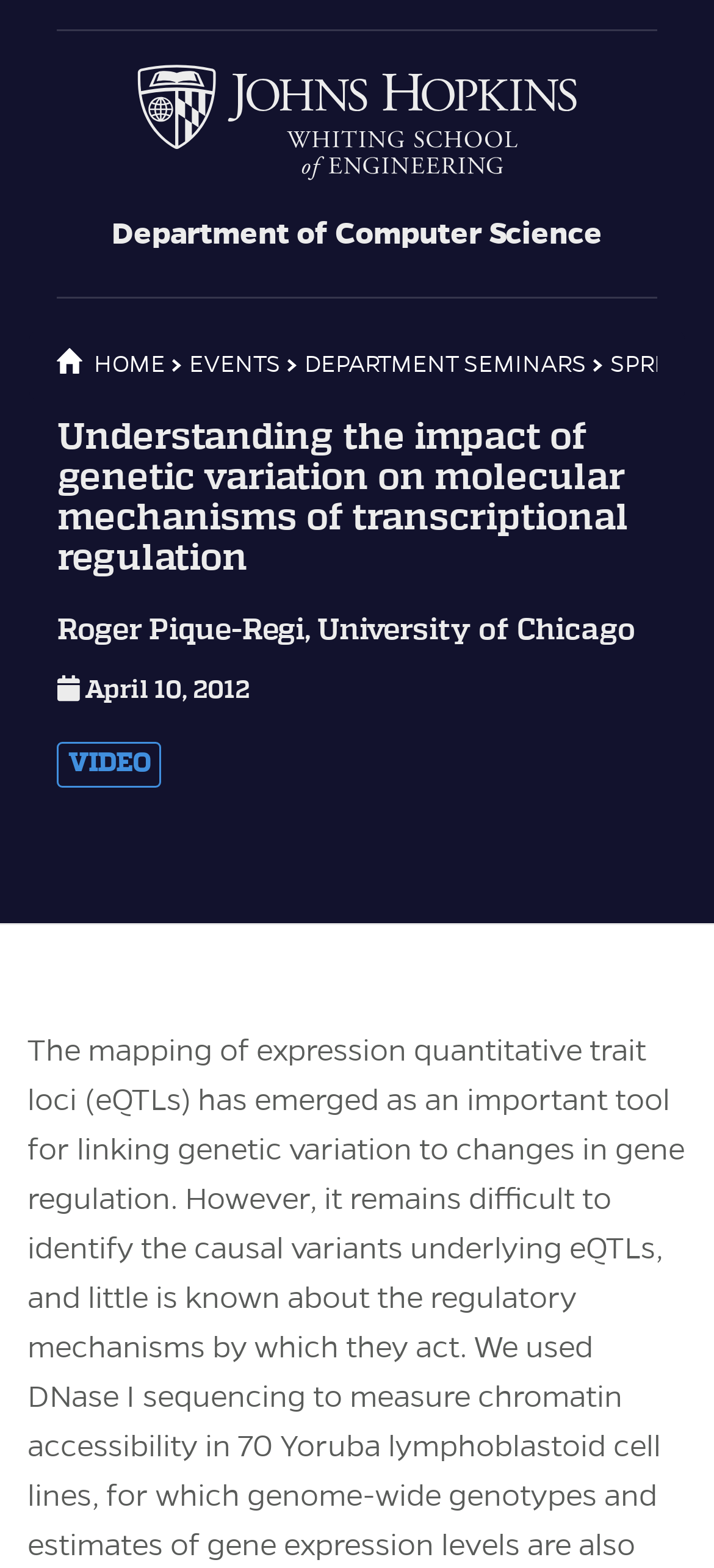Respond to the question below with a single word or phrase: How many links are in the breadcrumb navigation?

3